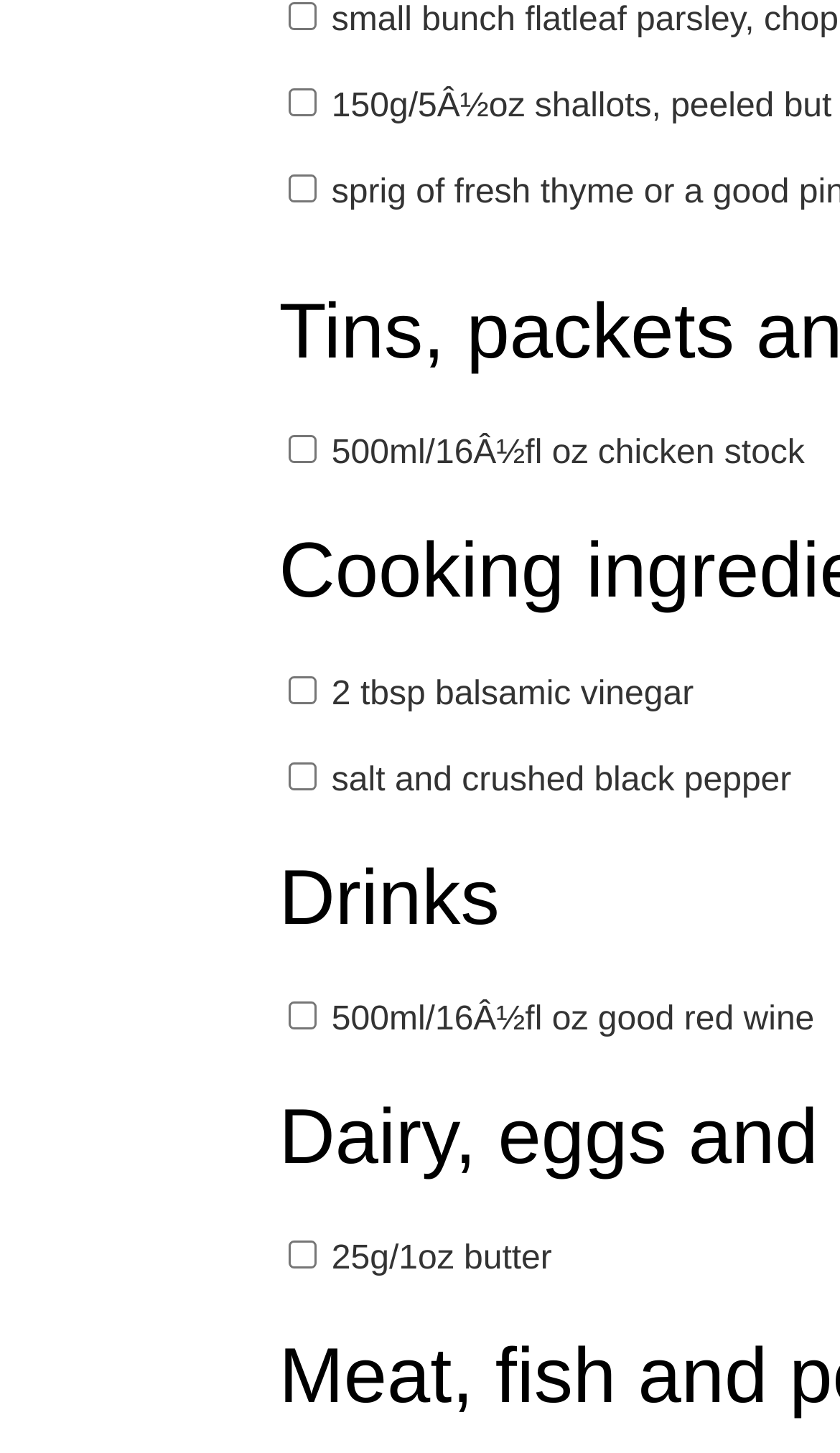Please locate the bounding box coordinates of the element that needs to be clicked to achieve the following instruction: "Check 2 tbsp balsamic vinegar". The coordinates should be four float numbers between 0 and 1, i.e., [left, top, right, bottom].

[0.342, 0.465, 0.376, 0.484]